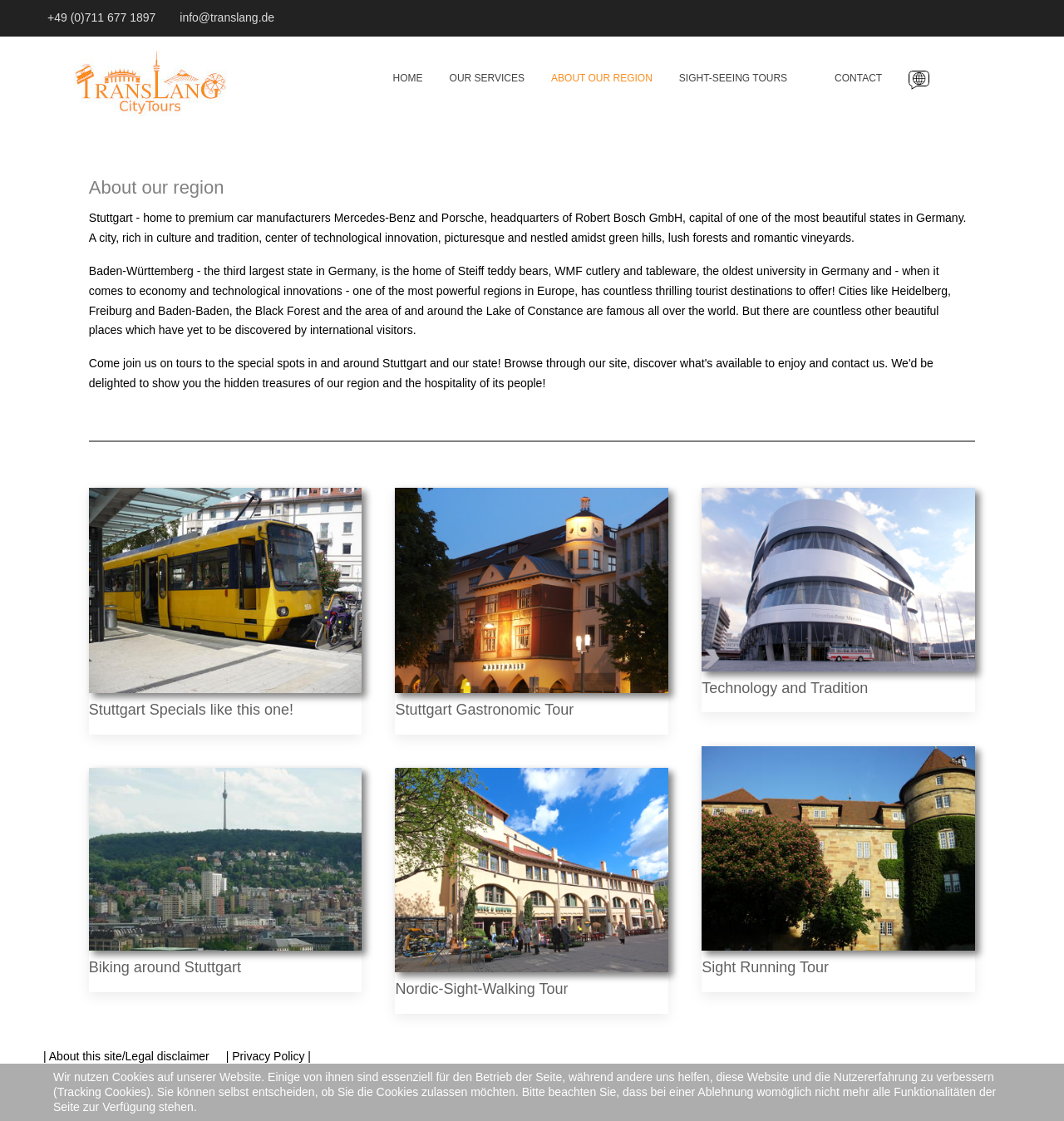Please find the bounding box coordinates of the element's region to be clicked to carry out this instruction: "Learn about 'Technology and Tradition'".

[0.659, 0.51, 0.916, 0.522]